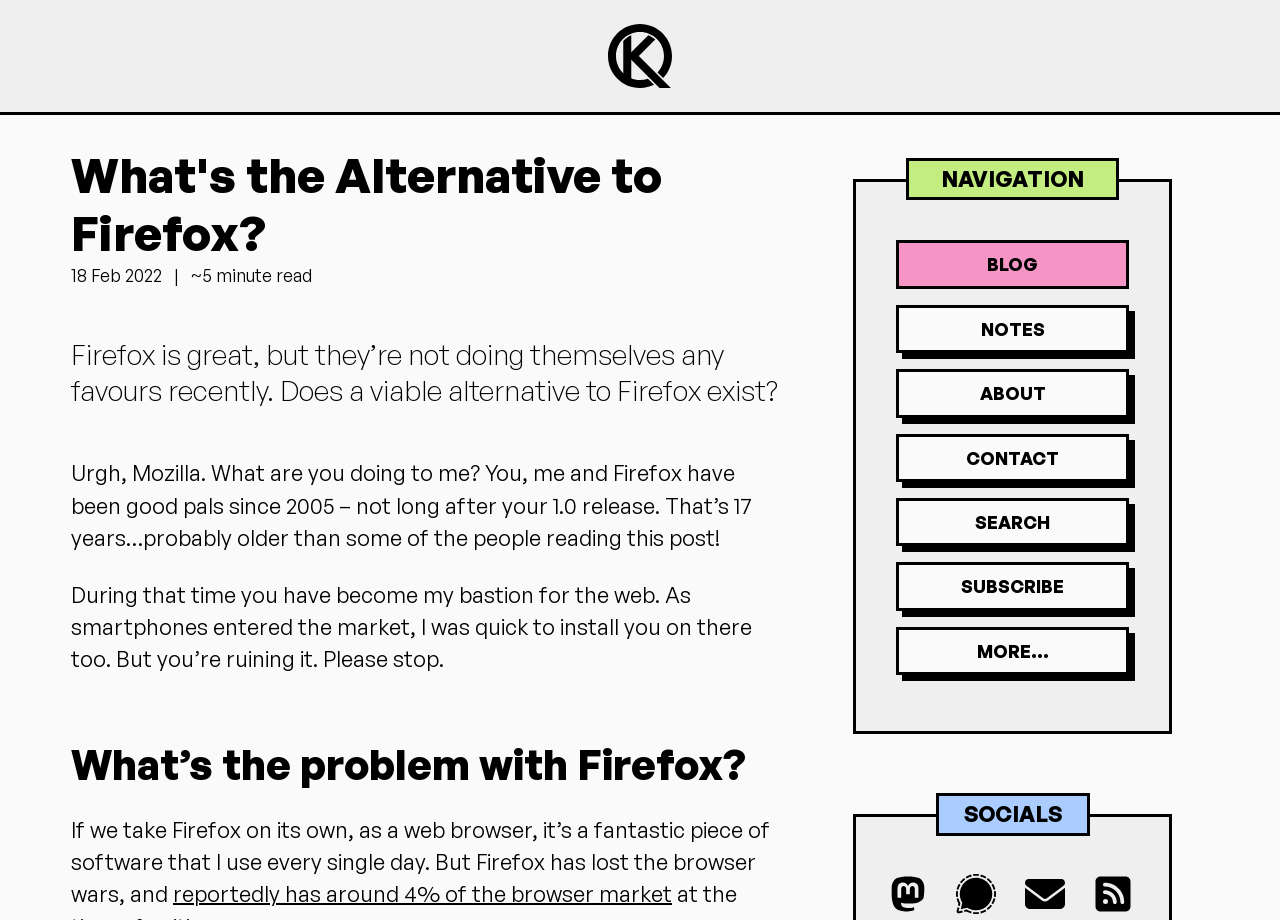Please respond to the question with a concise word or phrase:
What social media platforms are mentioned at the bottom?

Mastodon, Signal Messenger